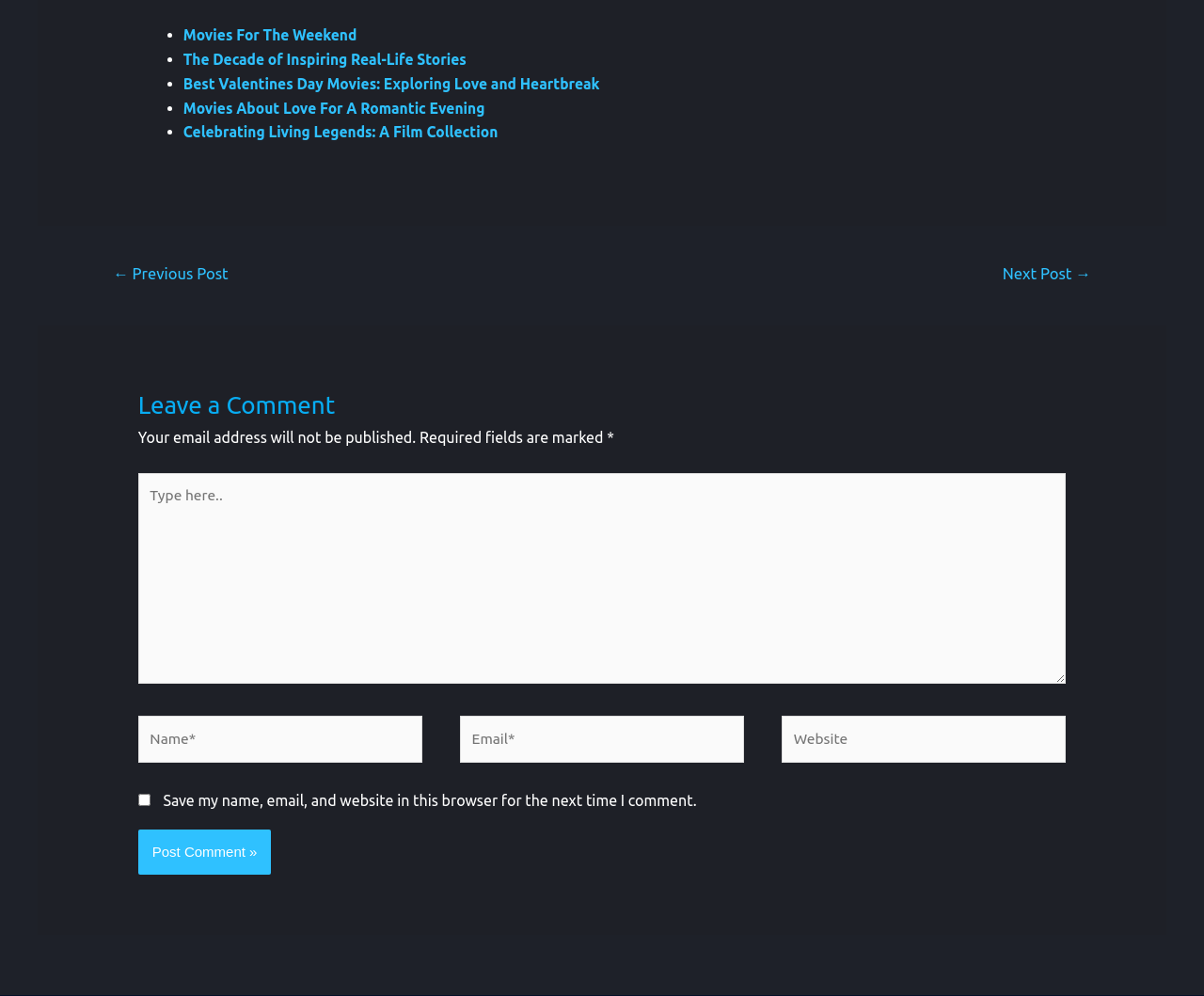What is the text of the navigation link on the left?
Based on the screenshot, provide a one-word or short-phrase response.

← Previous Post